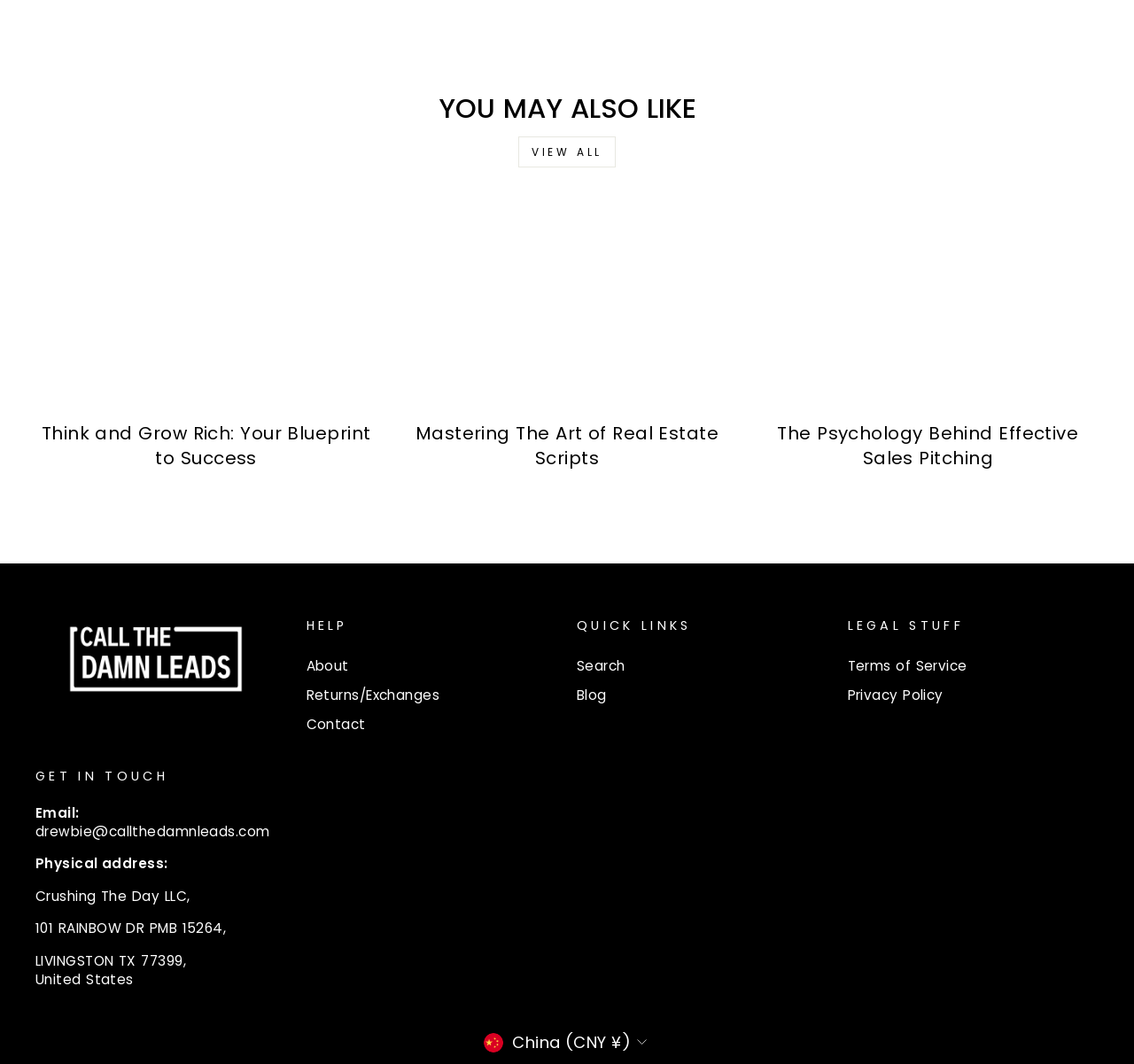Determine the bounding box coordinates for the area that should be clicked to carry out the following instruction: "View all recommended products".

[0.457, 0.128, 0.543, 0.157]